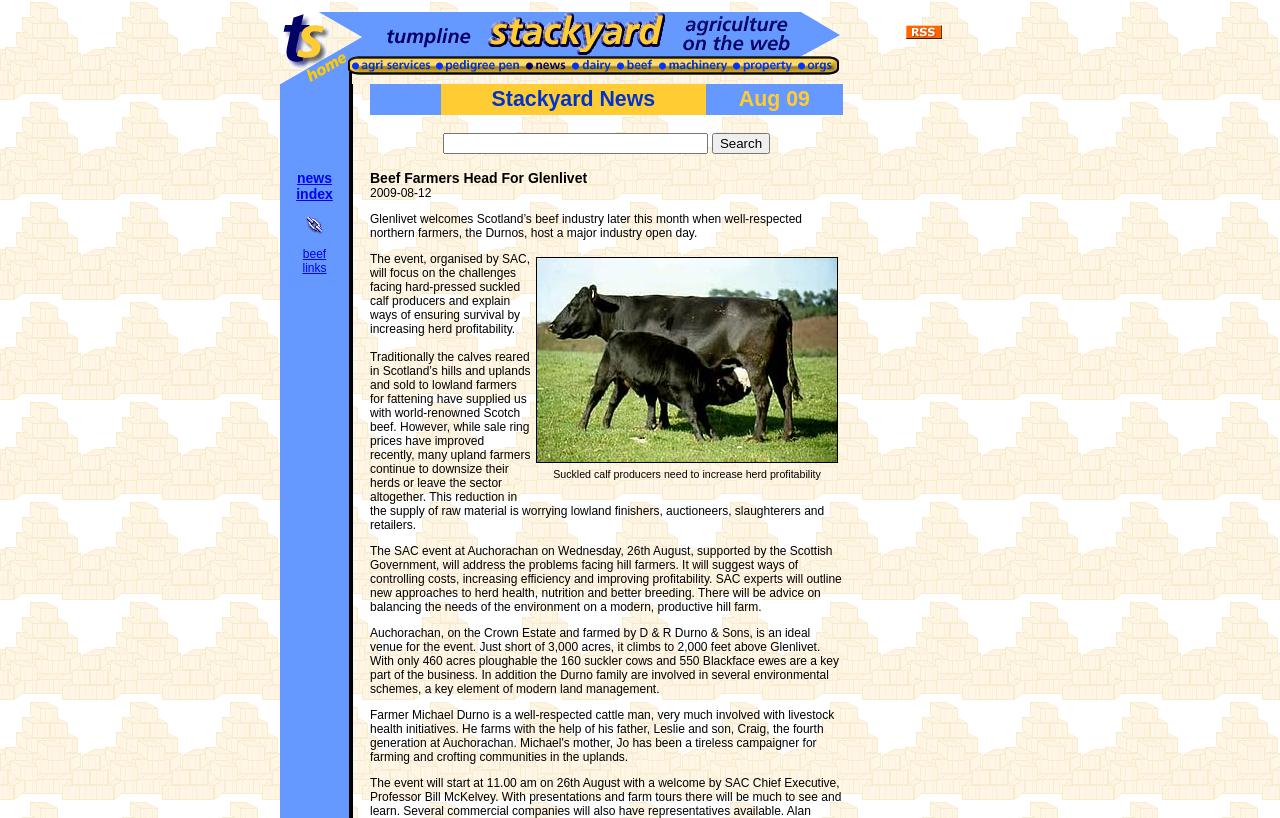Answer the question with a brief word or phrase:
What is the purpose of the textbox in the webpage?

Search